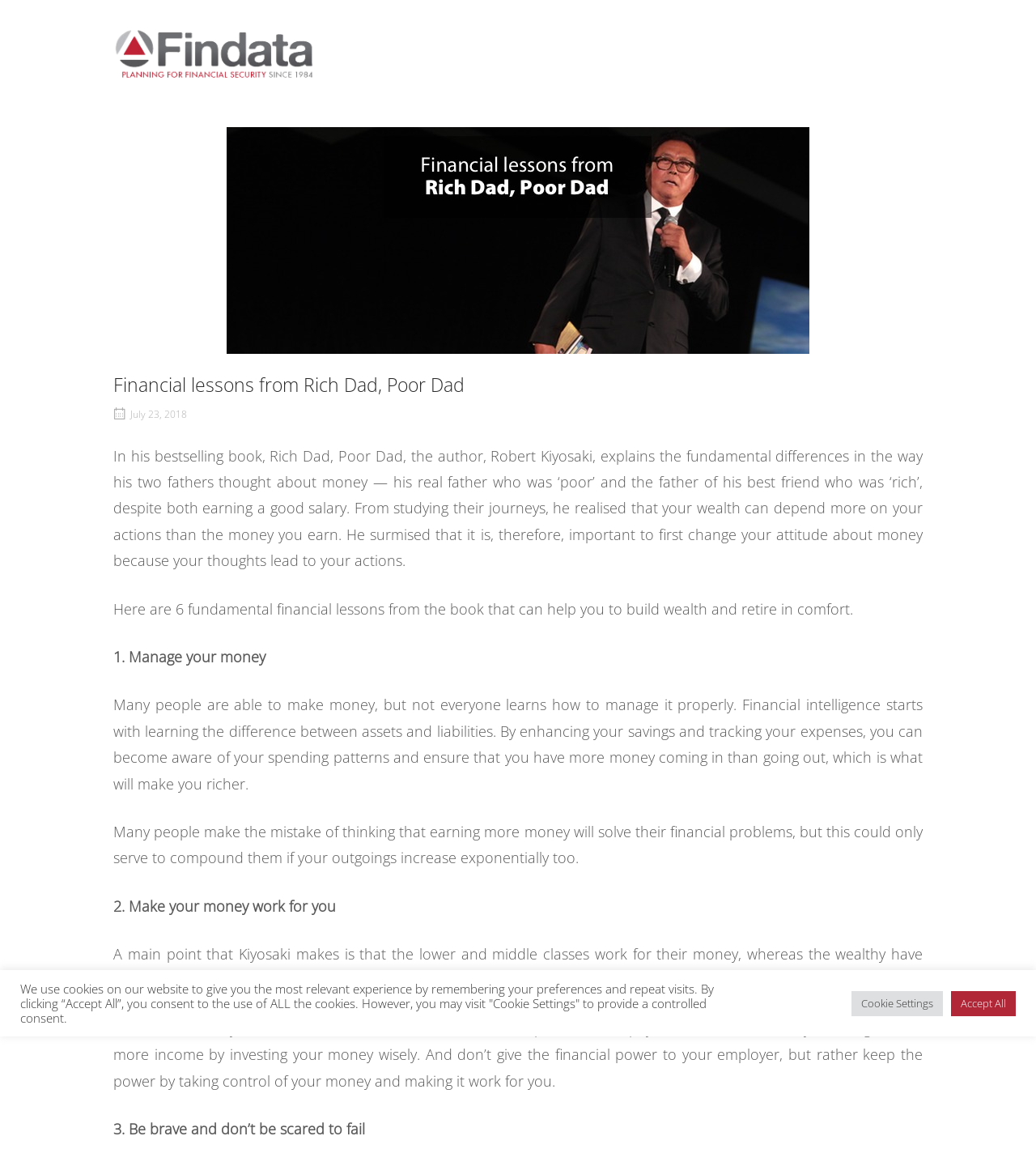Create an in-depth description of the webpage, covering main sections.

The webpage is about financial lessons from the book "Rich Dad, Poor Dad" by Robert Kiyosaki. At the top, there is a navigation menu with links to "Home", "Meet Our Team", "Our Process", "Blog", and "Contact". Below the navigation menu, there is a header section with a title "Financial lessons from Rich Dad, Poor Dad" and a link to the date "July 23, 2018".

The main content of the webpage is divided into sections, each discussing a financial lesson from the book. The first section introduces the book and its author, explaining how the book highlights the differences in thinking about money between the author's two fathers. The second section lists six fundamental financial lessons from the book that can help build wealth and retire comfortably.

The first financial lesson is about managing money, with a heading "1. Manage your money" followed by a paragraph explaining the importance of financial intelligence, saving, and tracking expenses. The second financial lesson is about making money work for you, with a heading "2. Make your money work for you" followed by a paragraph explaining how the wealthy have money work for them, and the importance of learning how to generate more income by investing wisely.

The webpage also has a section at the bottom with a cookie policy notification, allowing users to accept all cookies or visit the cookie settings to provide controlled consent. There is also a "Scroll to top" button and an image at the bottom right corner of the page.